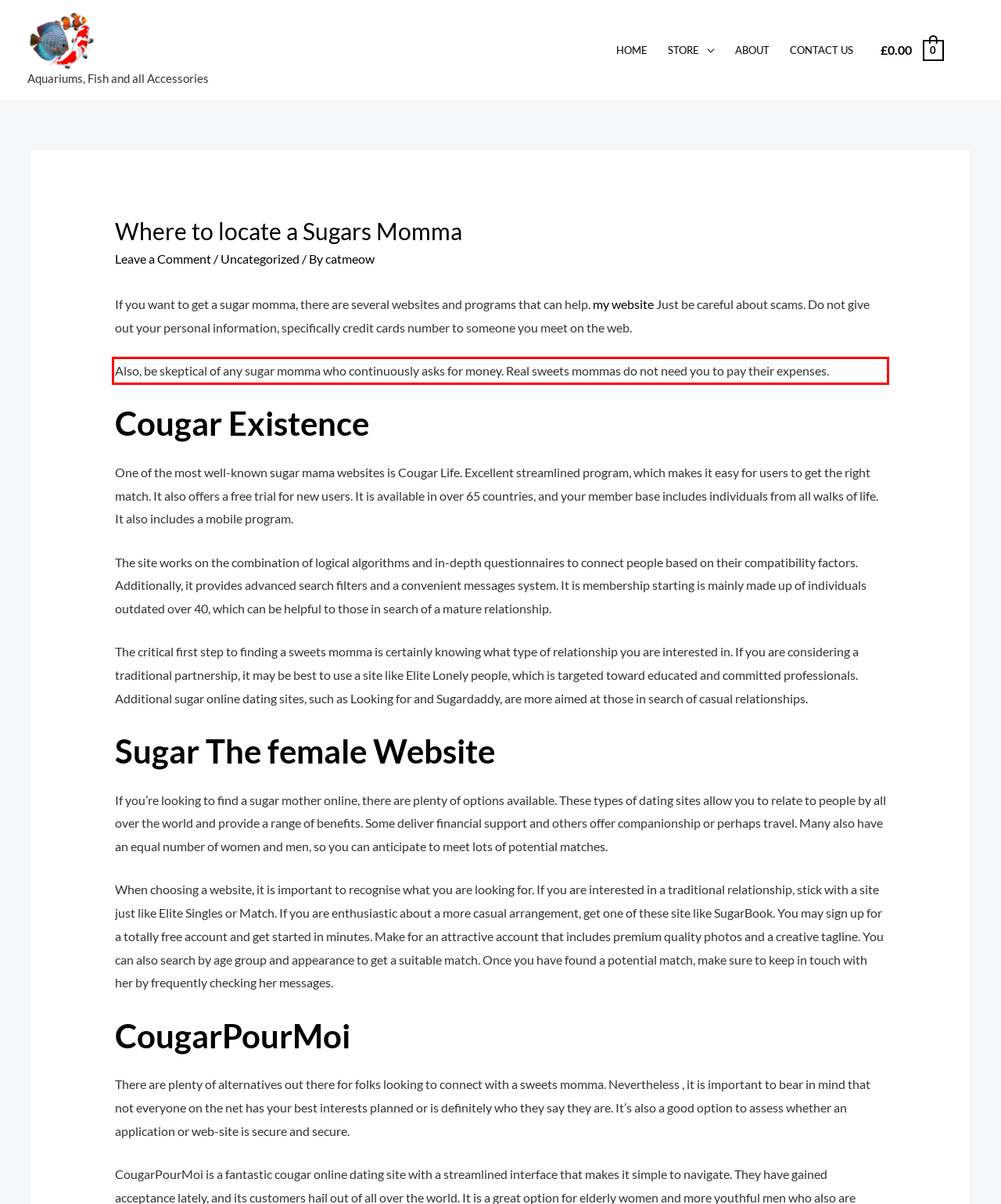From the provided screenshot, extract the text content that is enclosed within the red bounding box.

Also, be skeptical of any sugar momma who continuously asks for money. Real sweets mommas do not need you to pay their expenses.